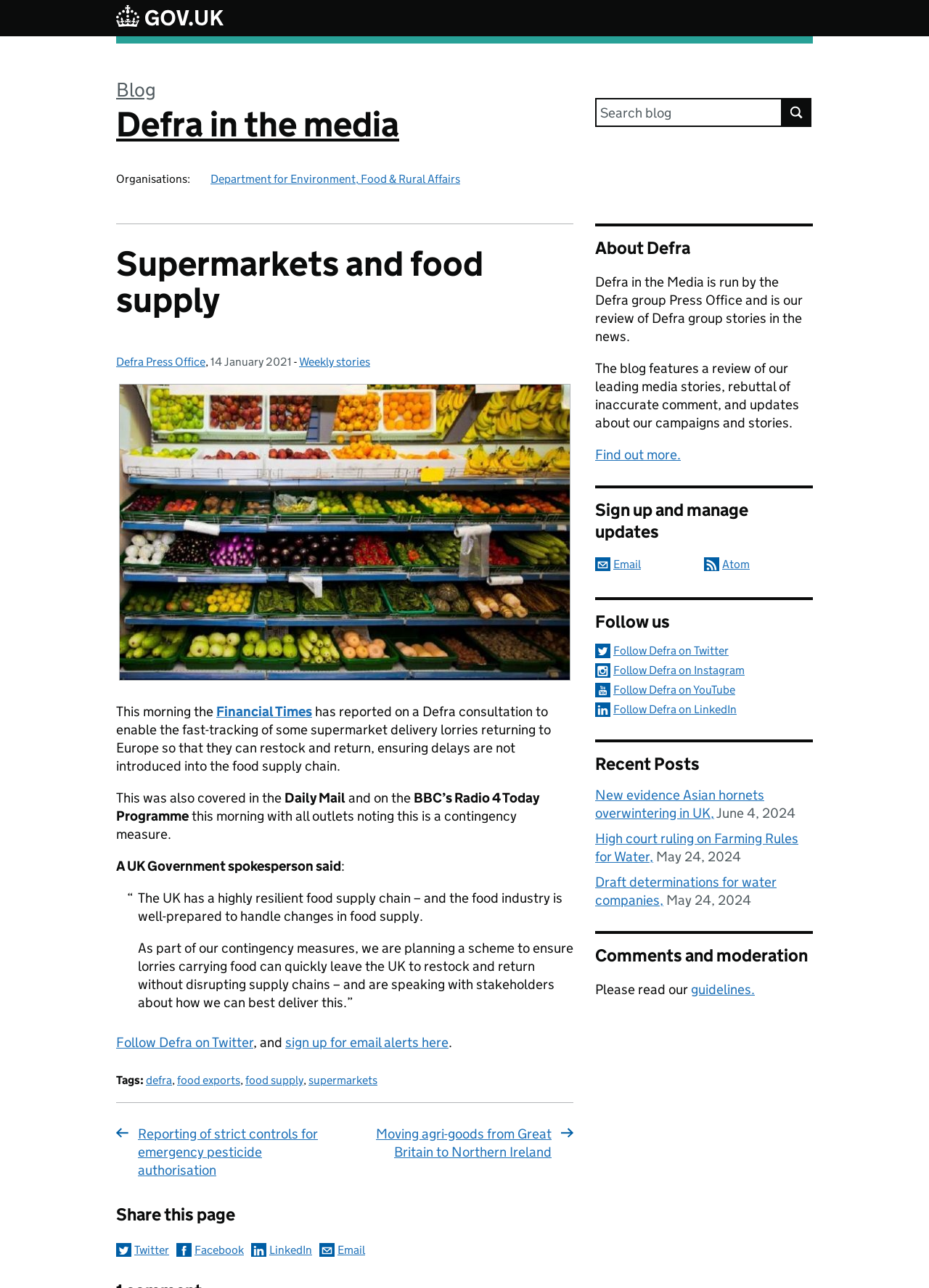What is the date of the blog post? Look at the image and give a one-word or short phrase answer.

14 January 2021